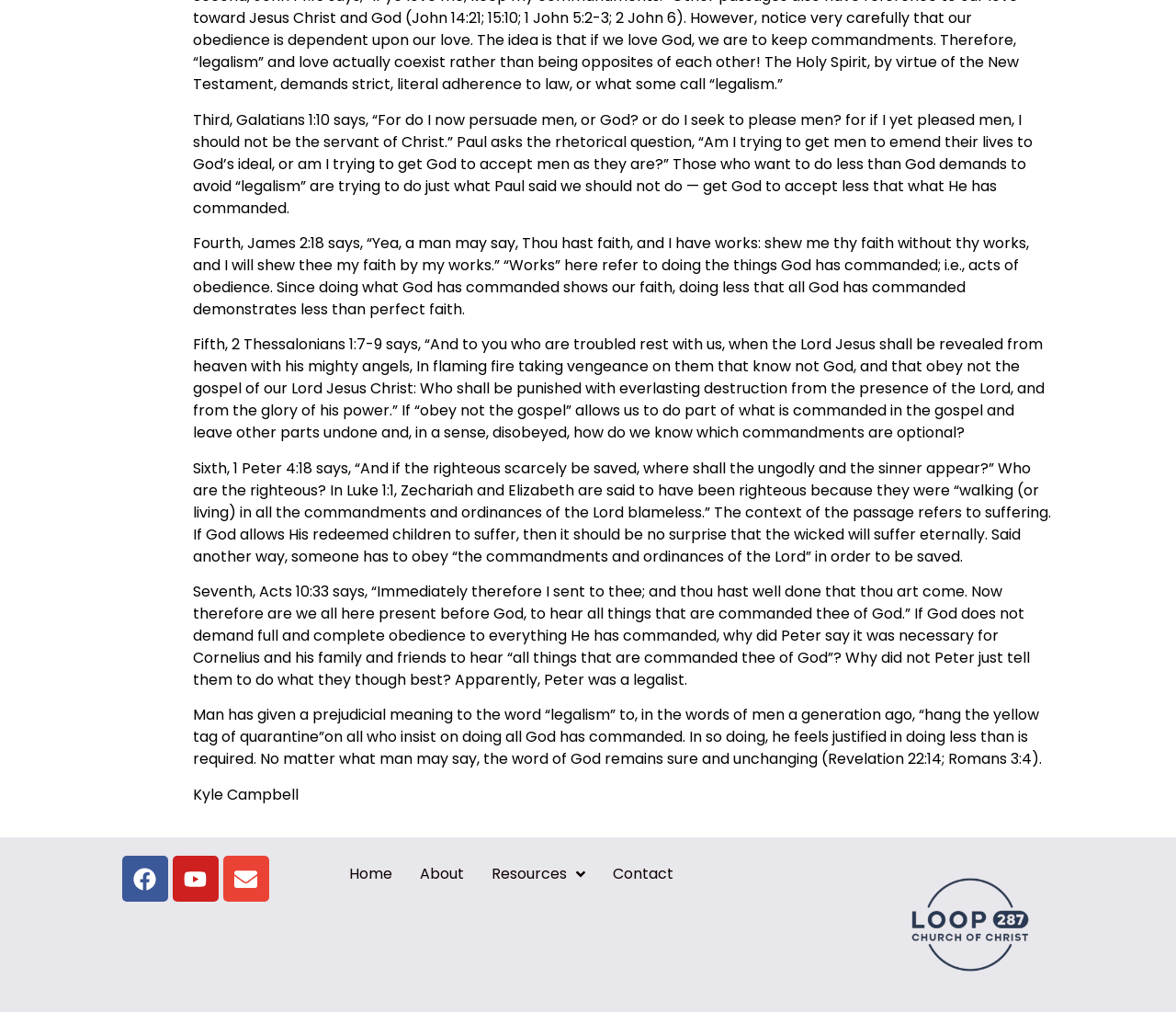Answer succinctly with a single word or phrase:
Who is the author of this article?

Kyle Campbell